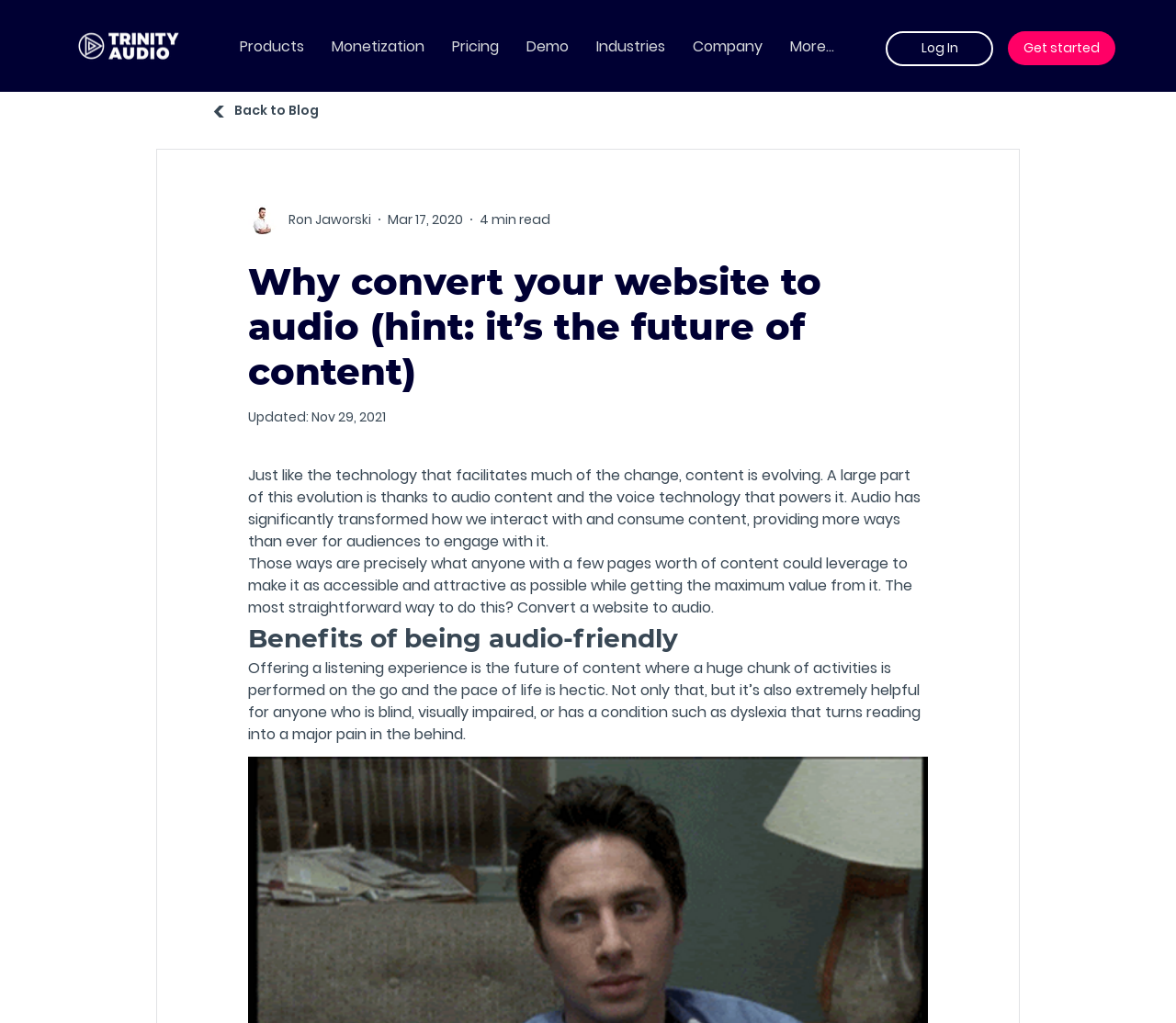Provide an in-depth description of the elements and layout of the webpage.

The webpage is about the importance of converting website content to audio, with a focus on the benefits of being audio-friendly. At the top, there is a navigation menu with links to "Products", "Monetization", "Pricing", "Demo", "Industries", "Company", and "More...". On the right side of the navigation menu, there are two links: "Log In" and "Get started".

Below the navigation menu, there is a section with a writer's picture, the writer's name "Ron Jaworski", and the date "Mar 17, 2020". Next to this section, there is a heading that reads "Why convert your website to audio (hint: it’s the future of content)". Below the heading, there is a paragraph of text that discusses the evolution of content and the role of audio content and voice technology in this evolution.

Further down, there is a section with the heading "Benefits of being audio-friendly". This section contains a paragraph of text that explains the advantages of offering a listening experience, including its benefits for people who are blind, visually impaired, or have conditions such as dyslexia.

At the bottom of the page, there is a link to "Back to Blog" and a previous page link "<". Overall, the webpage has a simple and clean layout, with a focus on presenting information about the benefits of converting website content to audio.